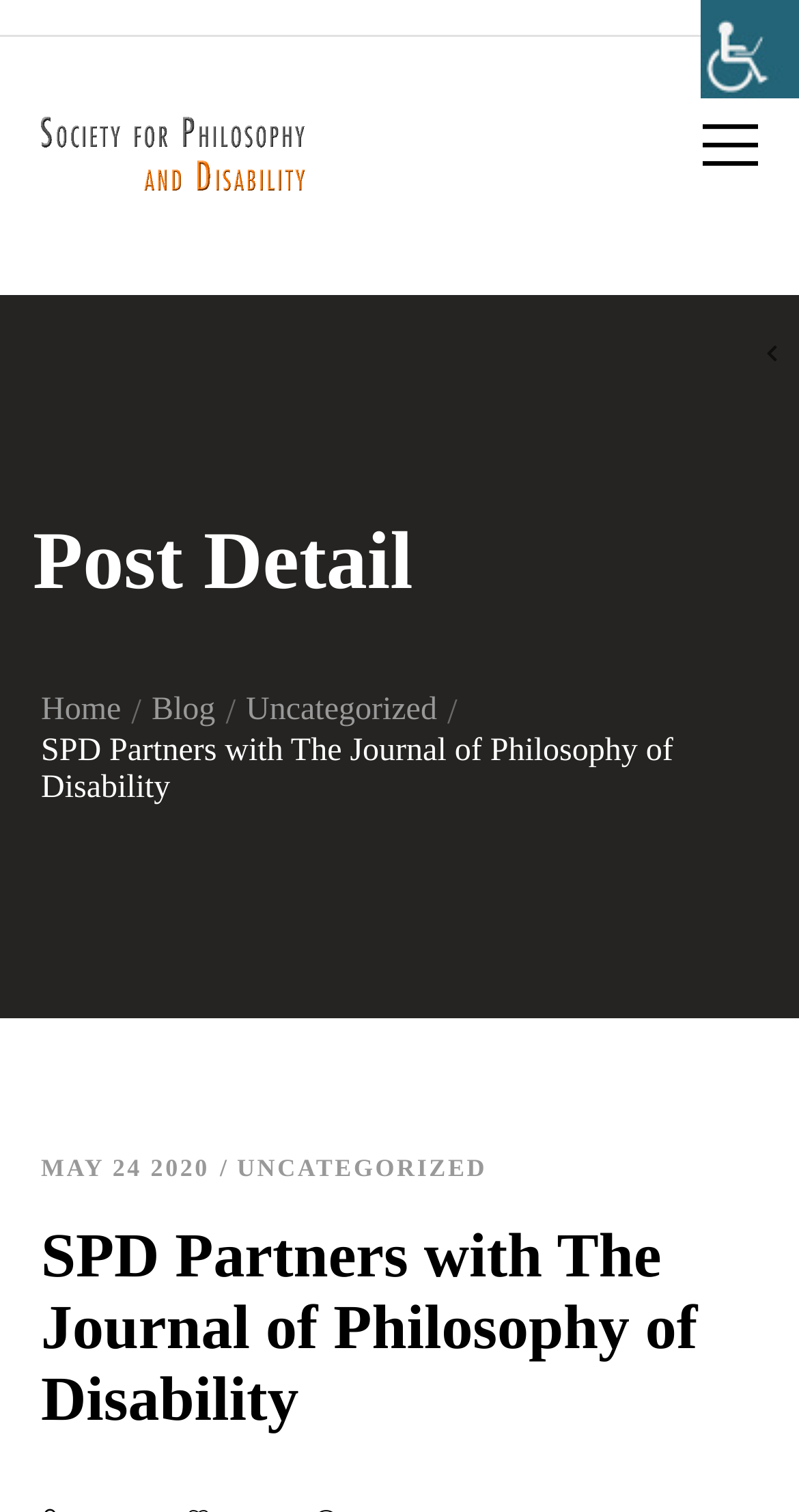Using the provided element description, identify the bounding box coordinates as (top-left x, top-left y, bottom-right x, bottom-right y). Ensure all values are between 0 and 1. Description: parent_node: Search Posts

[0.934, 0.217, 1.0, 0.252]